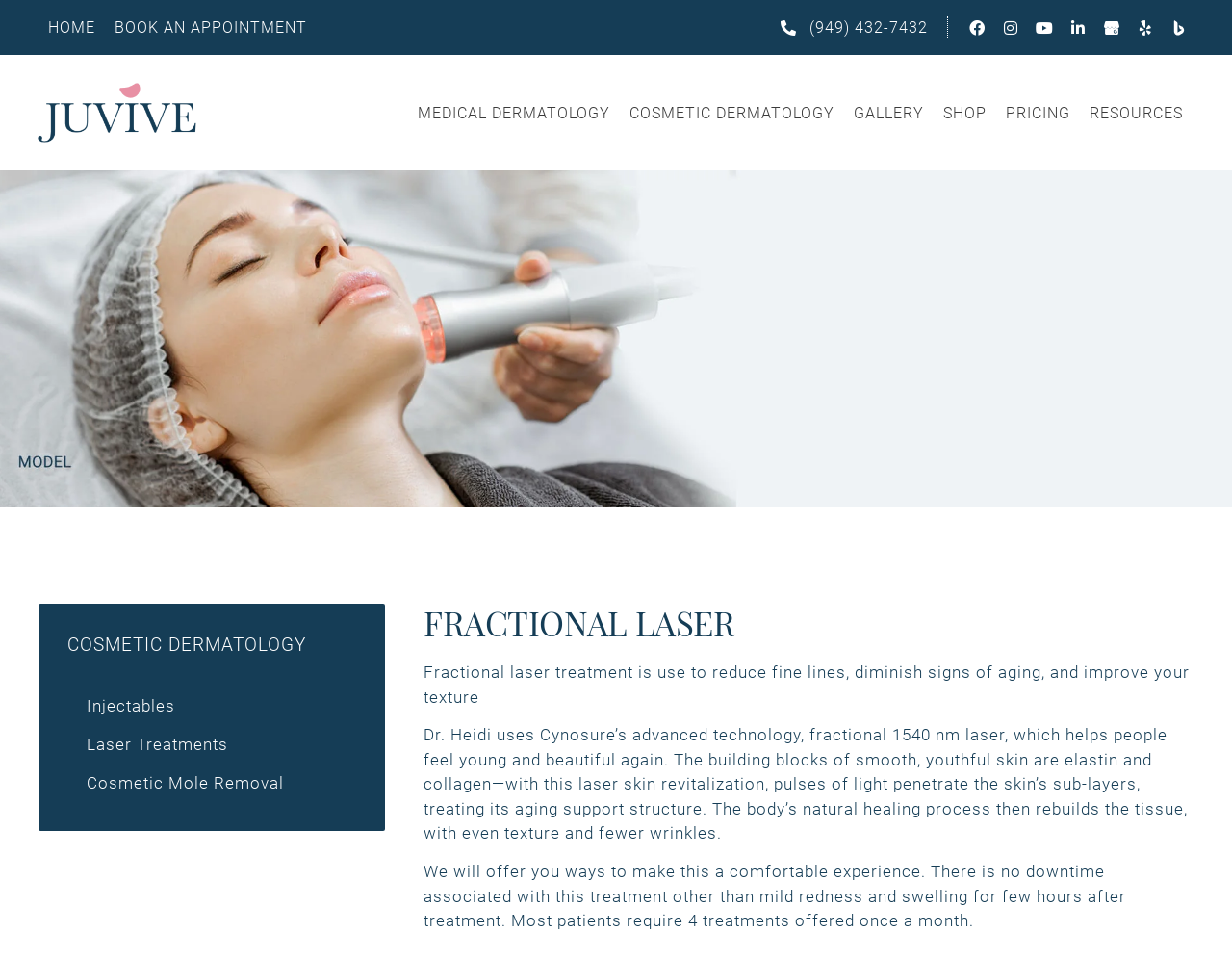Provide a one-word or brief phrase answer to the question:
What type of dermatology does Dr. Heidi Goodarzi specialize in?

Women and Pediatric Dermatology